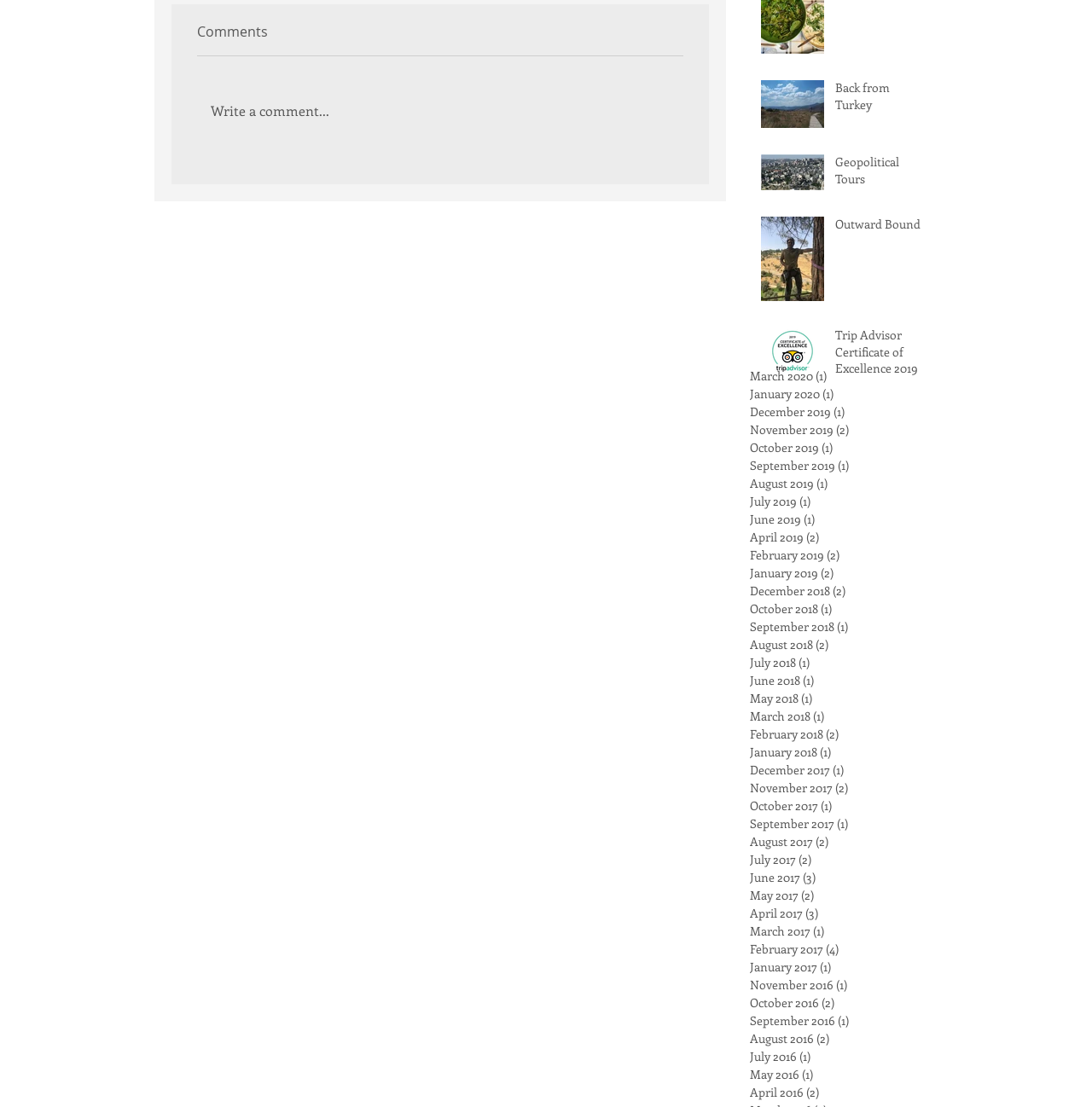What type of certificate is displayed?
Using the image as a reference, answer the question in detail.

I can see an image with the text 'Trip Advisor Certificate of Excellence 2019' which suggests that the type of certificate being displayed is a Trip Advisor Certificate of Excellence.